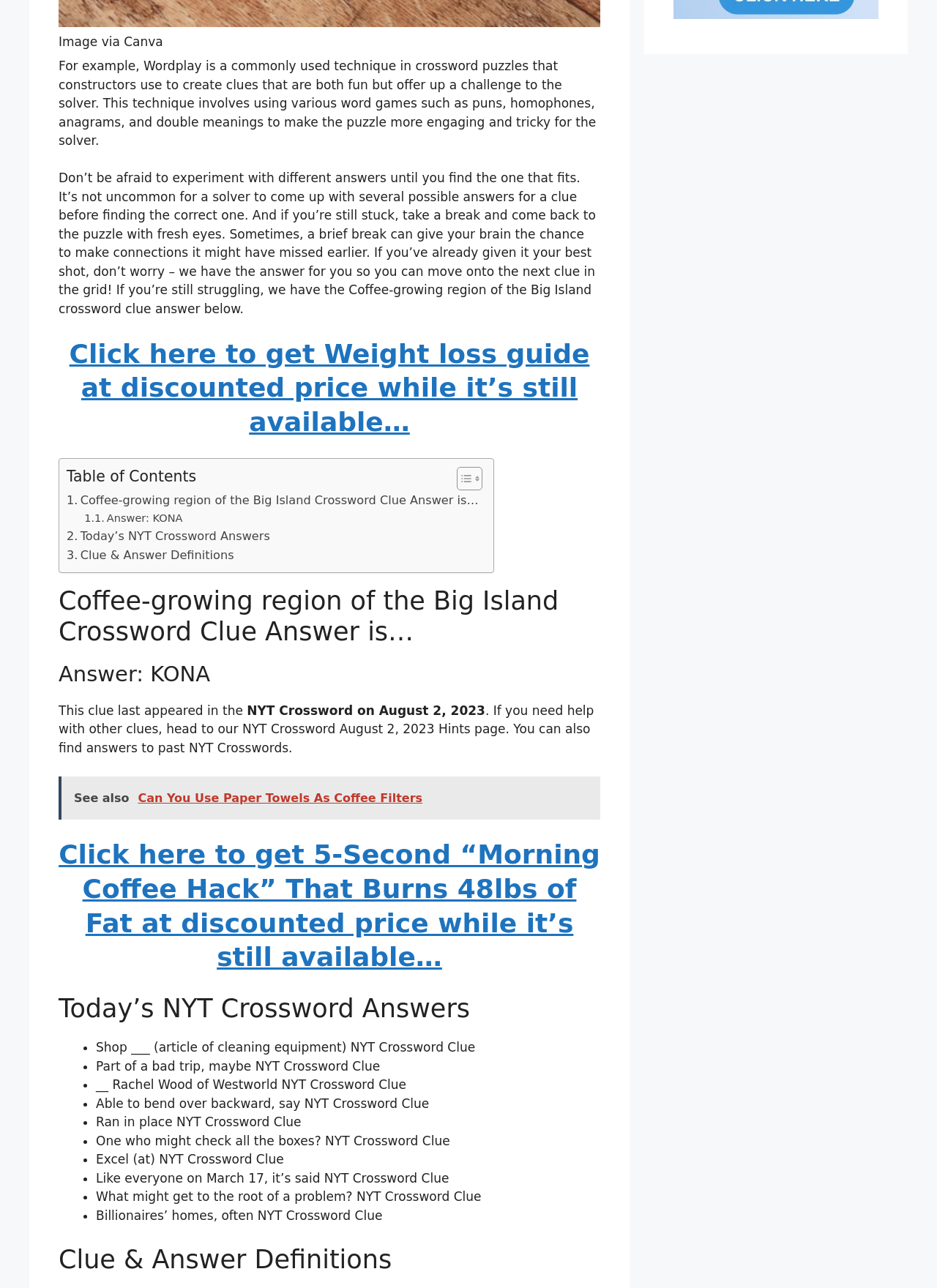From the element description Today’s NYT Crossword Answers, predict the bounding box coordinates of the UI element. The coordinates must be specified in the format (top-left x, top-left y, bottom-right x, bottom-right y) and should be within the 0 to 1 range.

[0.071, 0.409, 0.288, 0.424]